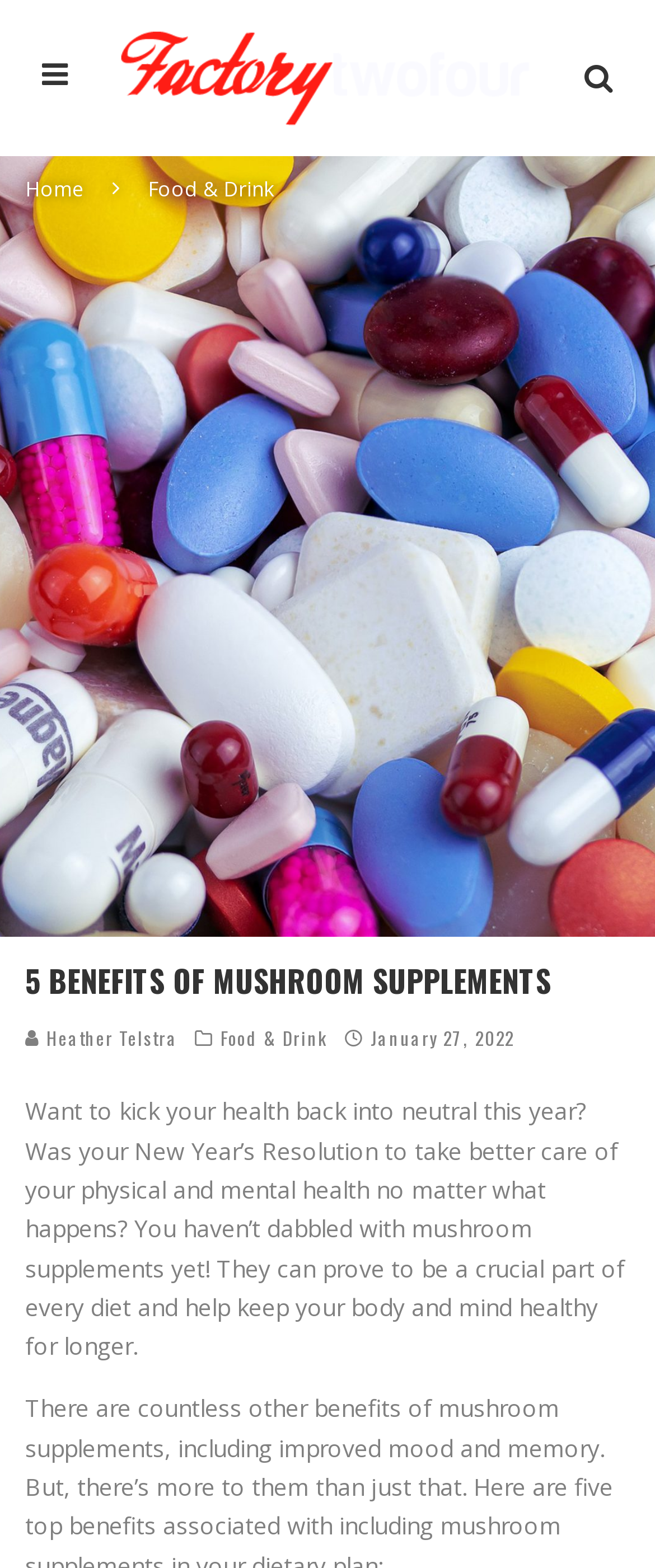Identify the bounding box coordinates for the UI element that matches this description: "Home".

[0.038, 0.111, 0.128, 0.129]